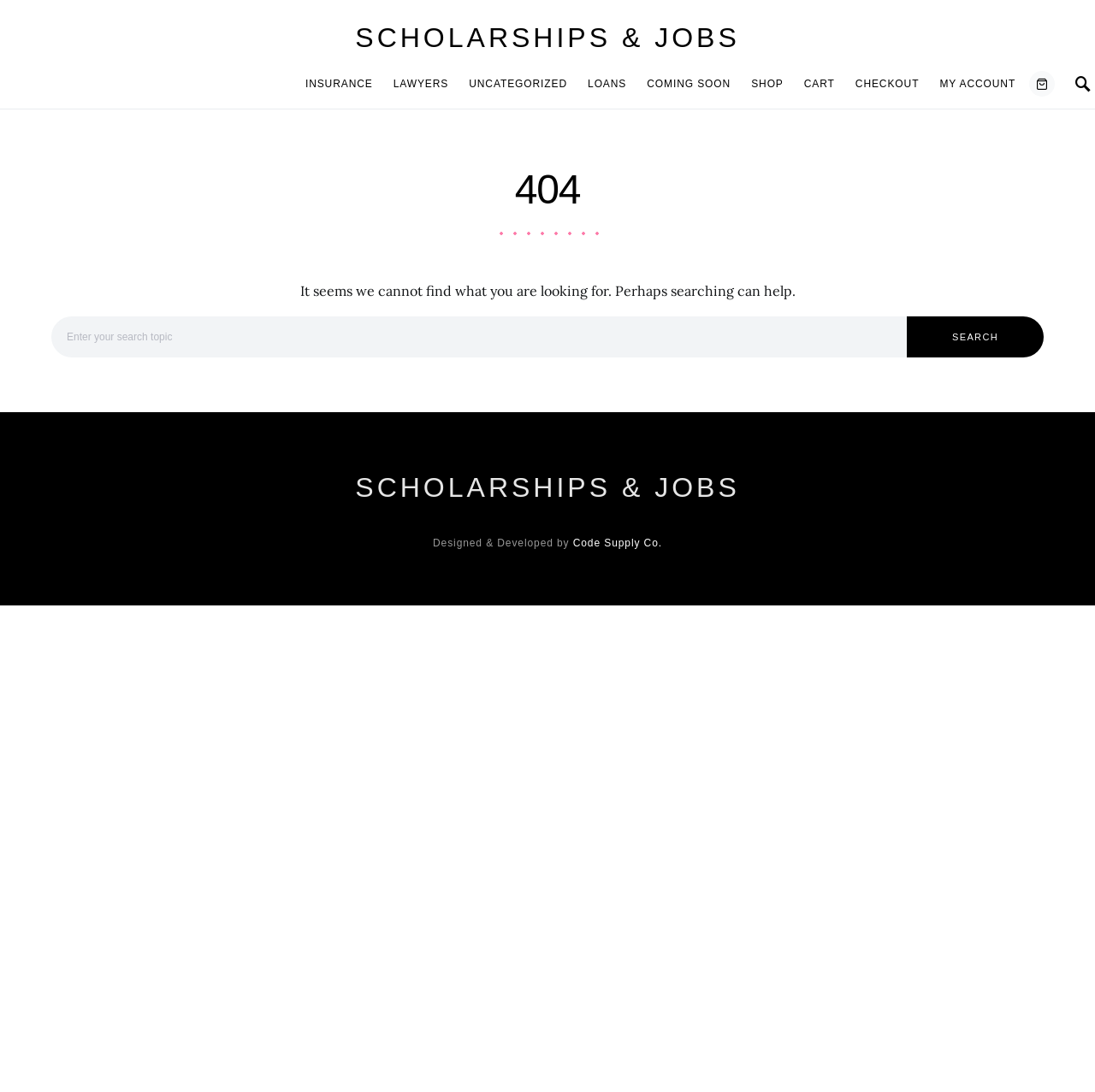What is the purpose of the search box?
Please respond to the question with a detailed and informative answer.

The purpose of the search box is to help find content because it is accompanied by the static text 'Search for:' and the button 'SEARCH', indicating that users can enter their search topic to find relevant content on the website.